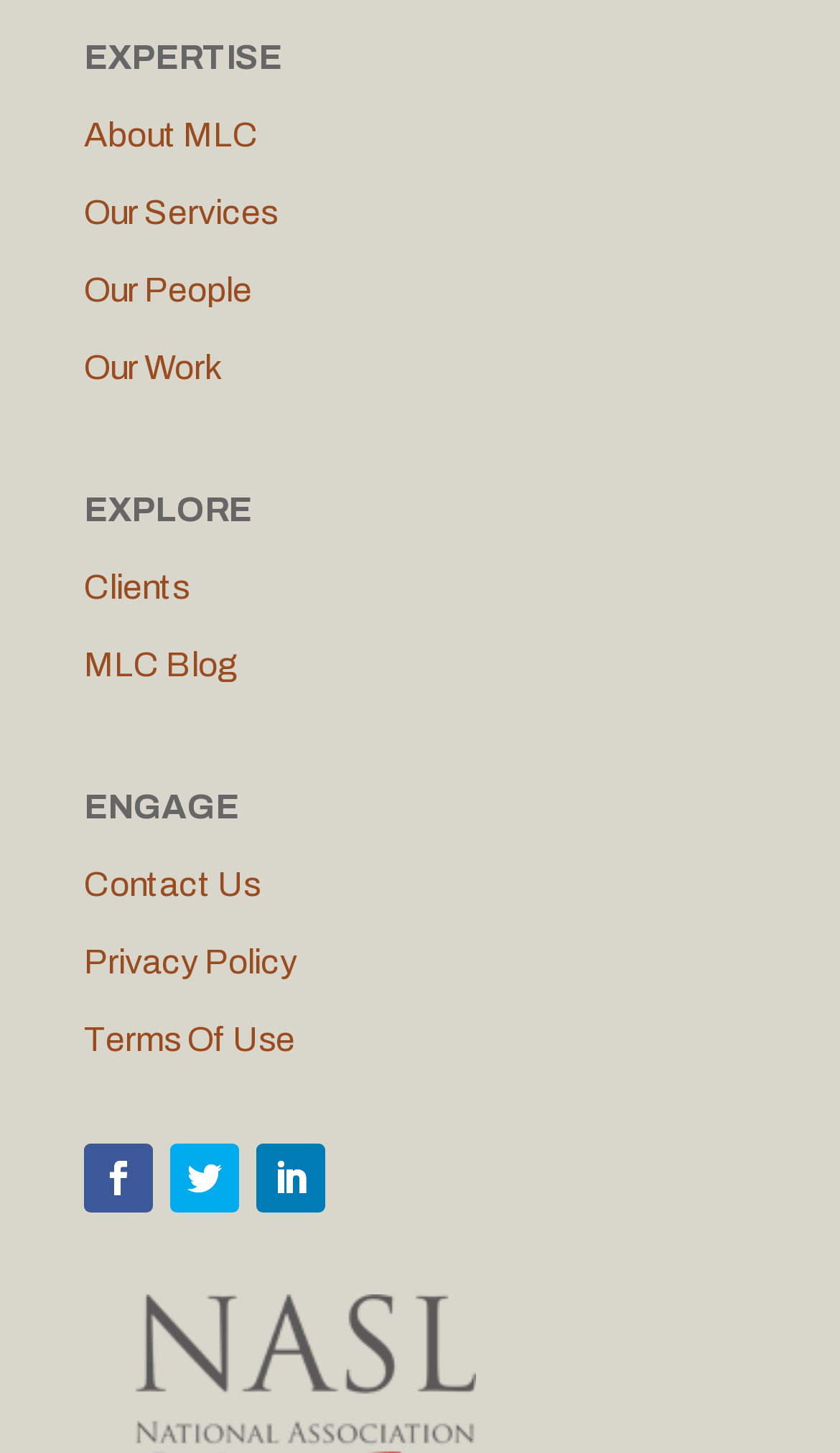Find the bounding box coordinates for the element that must be clicked to complete the instruction: "Read MLC blog". The coordinates should be four float numbers between 0 and 1, indicated as [left, top, right, bottom].

[0.1, 0.444, 0.285, 0.47]